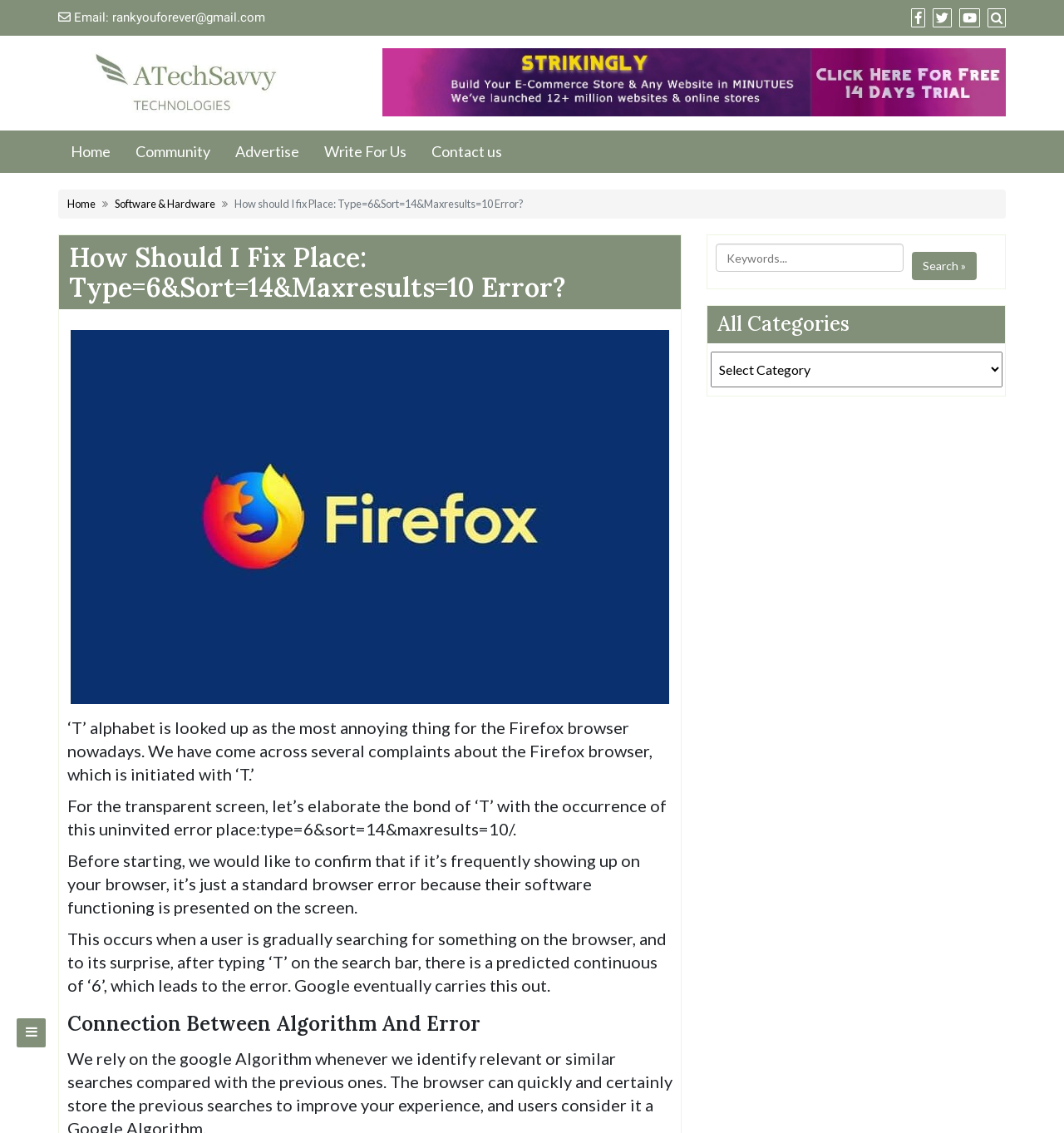Please find the bounding box coordinates of the clickable region needed to complete the following instruction: "Click on the 'Home' link". The bounding box coordinates must consist of four float numbers between 0 and 1, i.e., [left, top, right, bottom].

[0.055, 0.116, 0.116, 0.152]